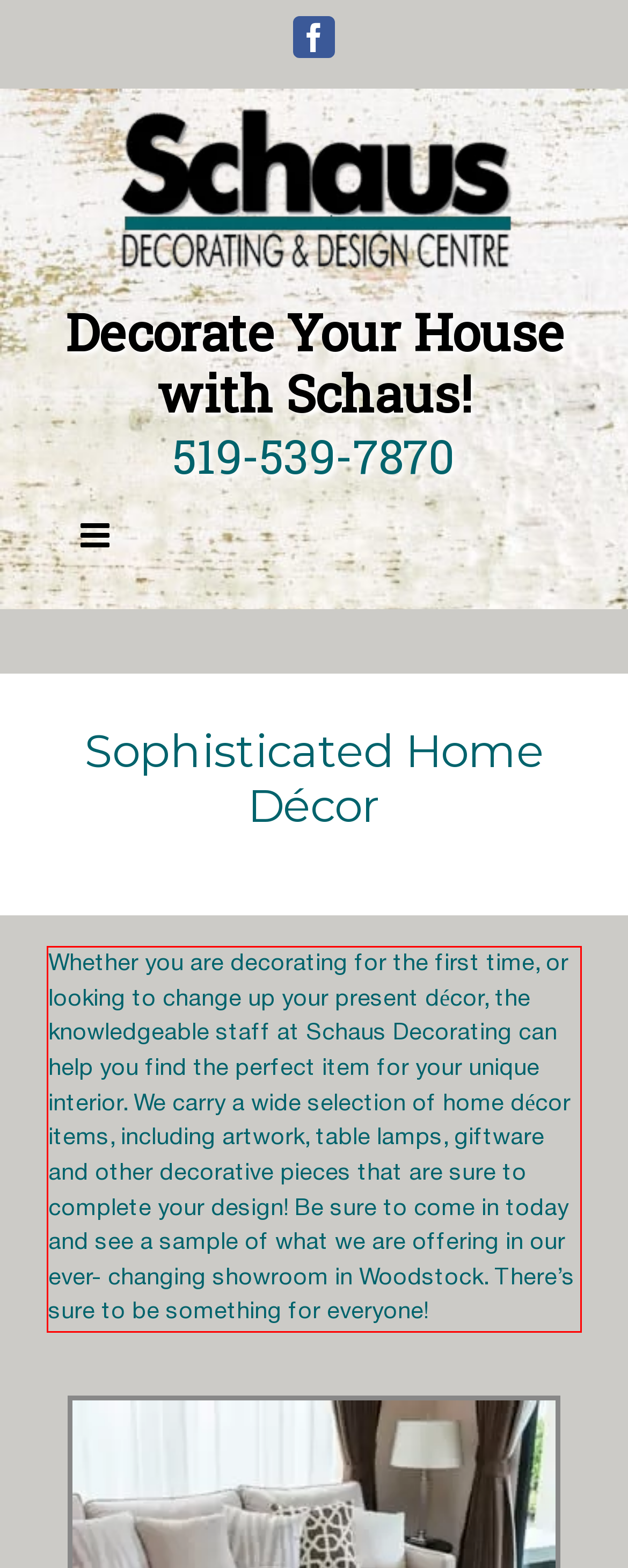Please recognize and transcribe the text located inside the red bounding box in the webpage image.

Whether you are decorating for the first time, or looking to change up your present décor, the knowledgeable staff at Schaus Decorating can help you find the perfect item for your unique interior. We carry a wide selection of home décor items, including artwork, table lamps, giftware and other decorative pieces that are sure to complete your design! Be sure to come in today and see a sample of what we are offering in our ever- changing showroom in Woodstock. There’s sure to be something for everyone!